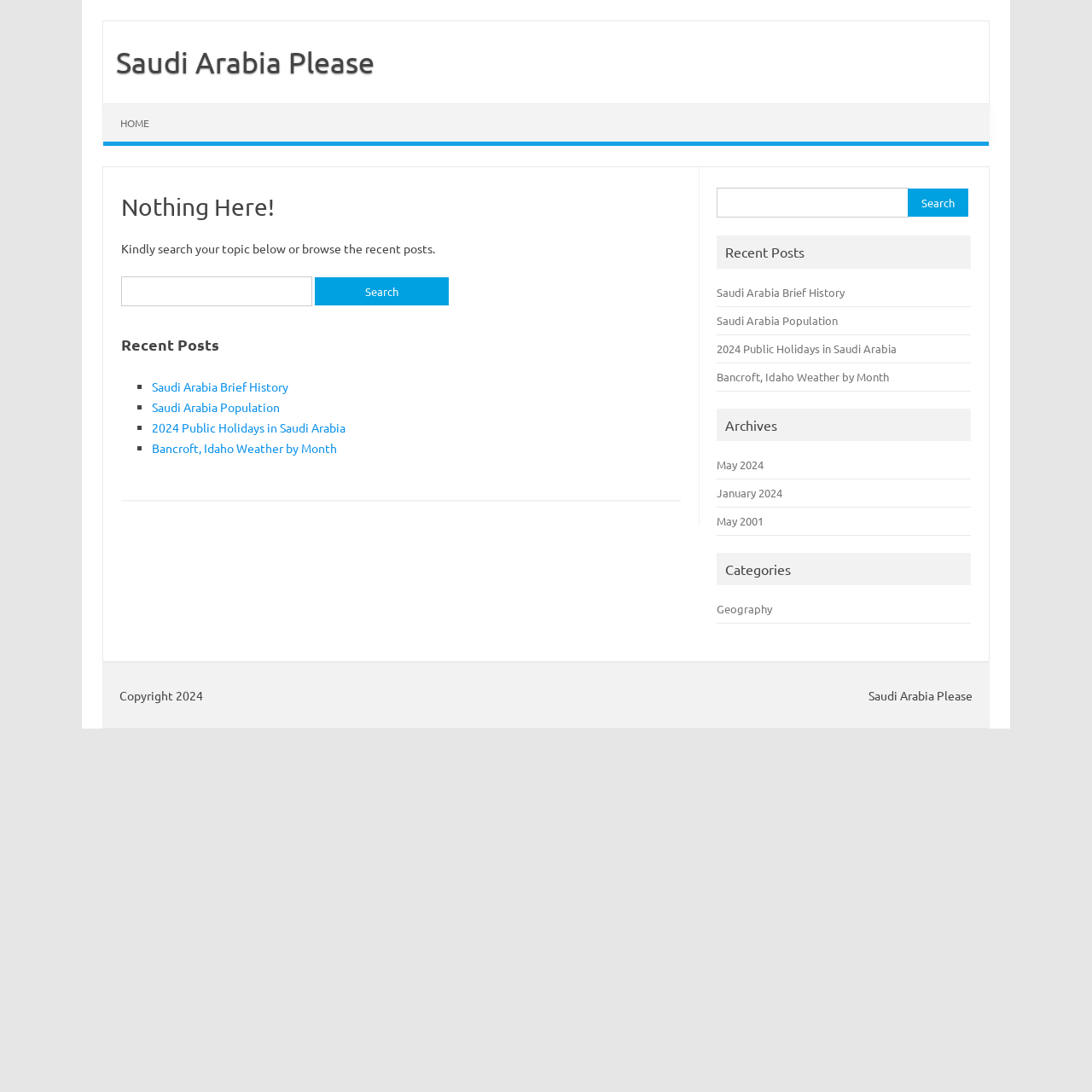Based on what you see in the screenshot, provide a thorough answer to this question: What is the copyright year of this website?

The copyright year of this website is 2024, which is indicated by the static text 'Copyright 2024' inside the contentinfo element.